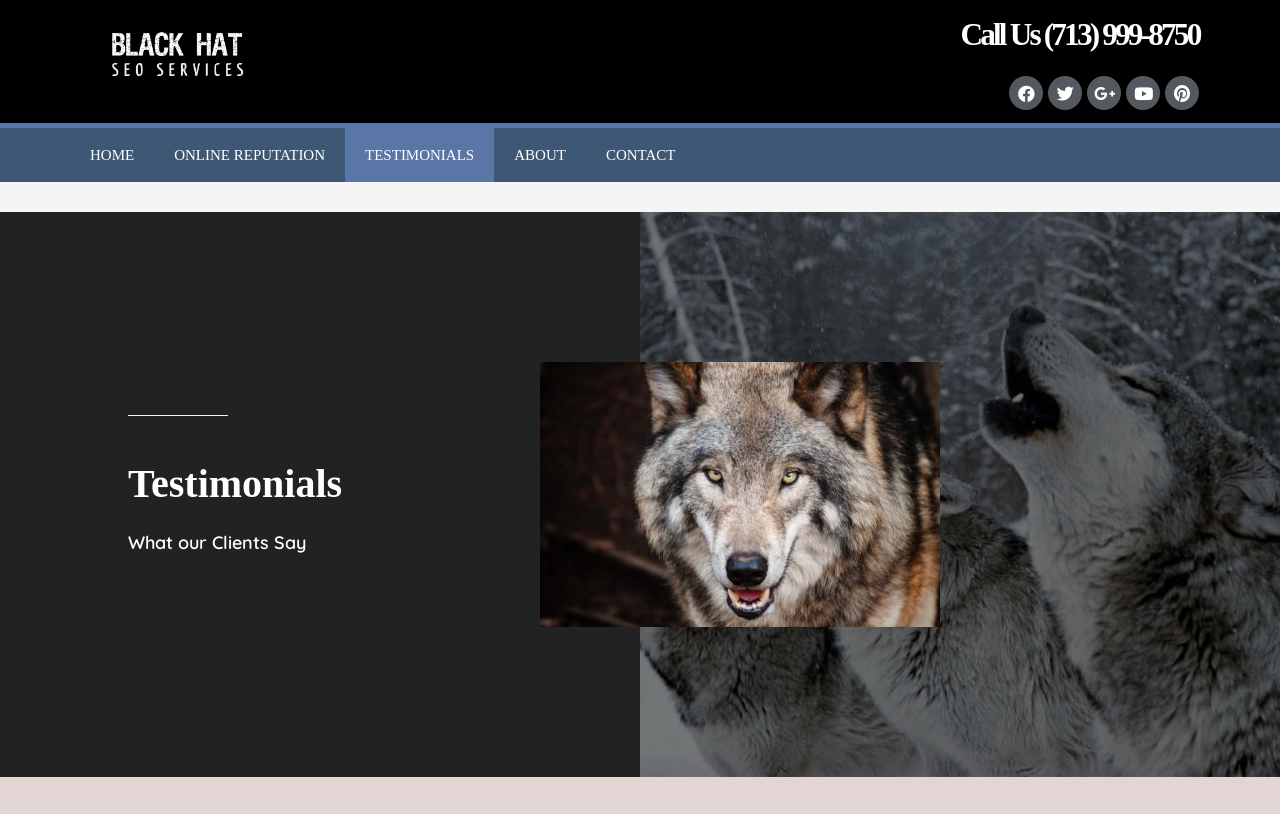Provide a one-word or one-phrase answer to the question:
What is the logo positioned at the top left?

logo